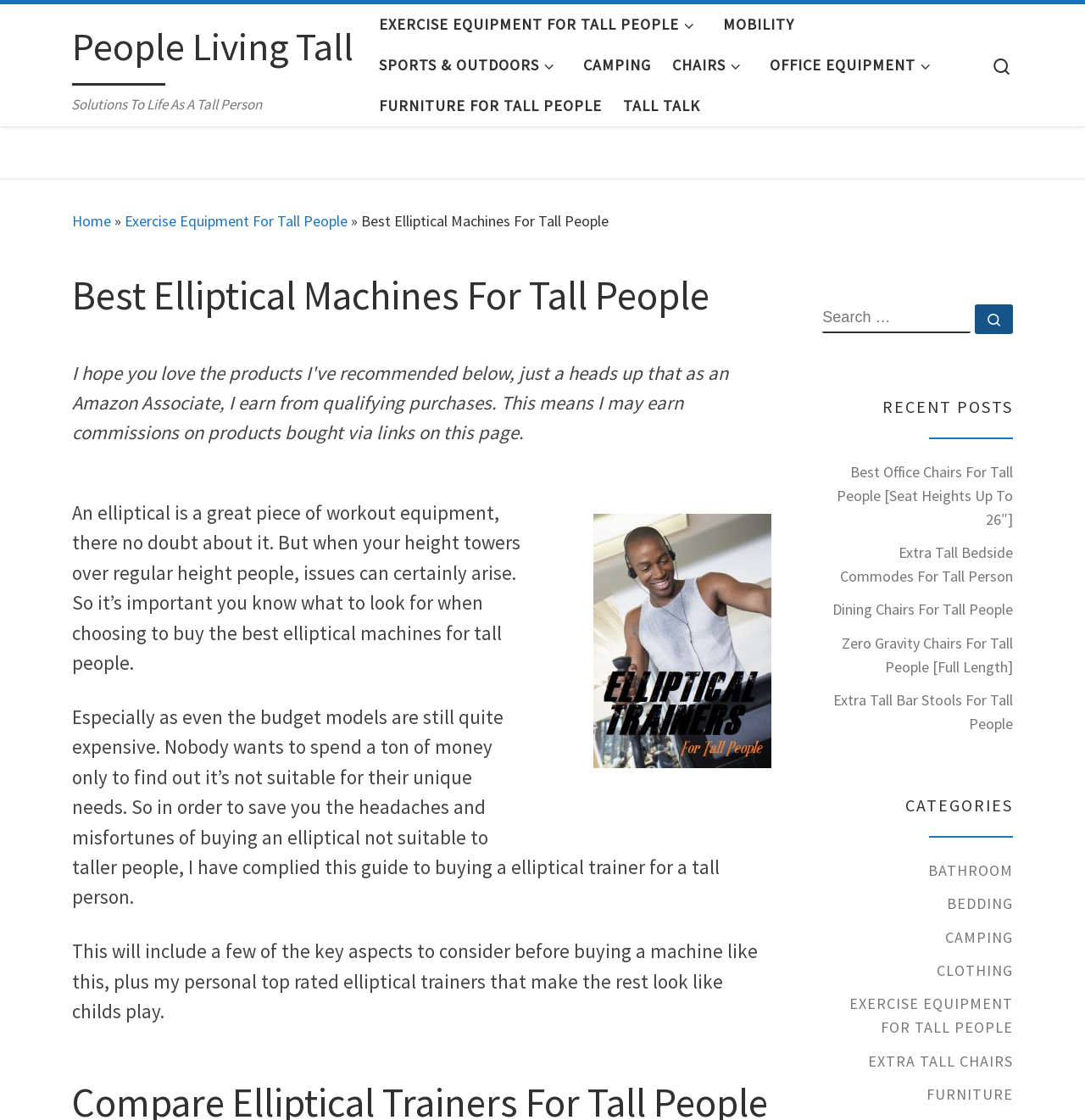Determine the bounding box of the UI component based on this description: "Camping". The bounding box coordinates should be four float values between 0 and 1, i.e., [left, top, right, bottom].

[0.533, 0.04, 0.605, 0.077]